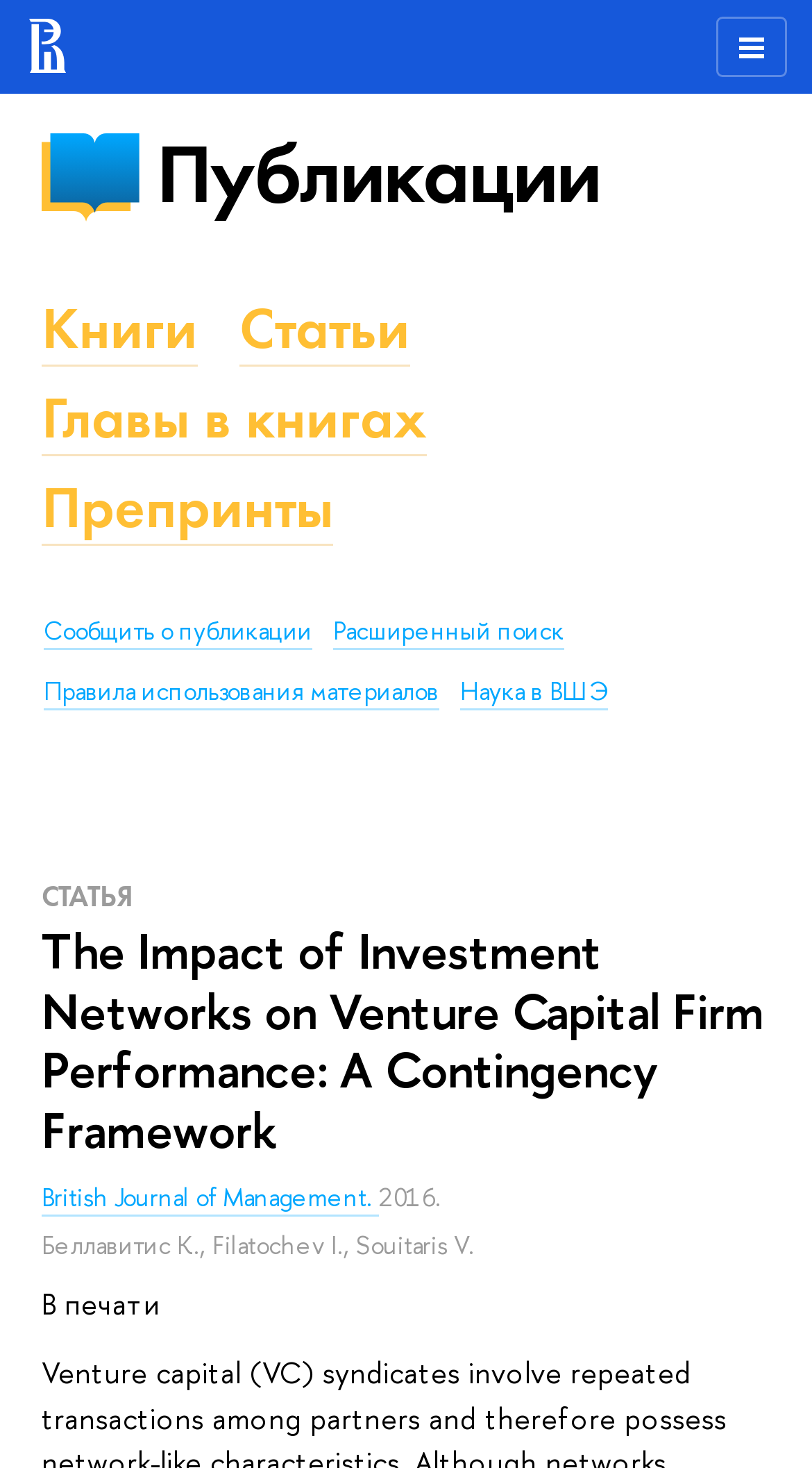Can you identify the bounding box coordinates of the clickable region needed to carry out this instruction: 'Read the article in British Journal of Management'? The coordinates should be four float numbers within the range of 0 to 1, stated as [left, top, right, bottom].

[0.051, 0.804, 0.467, 0.829]